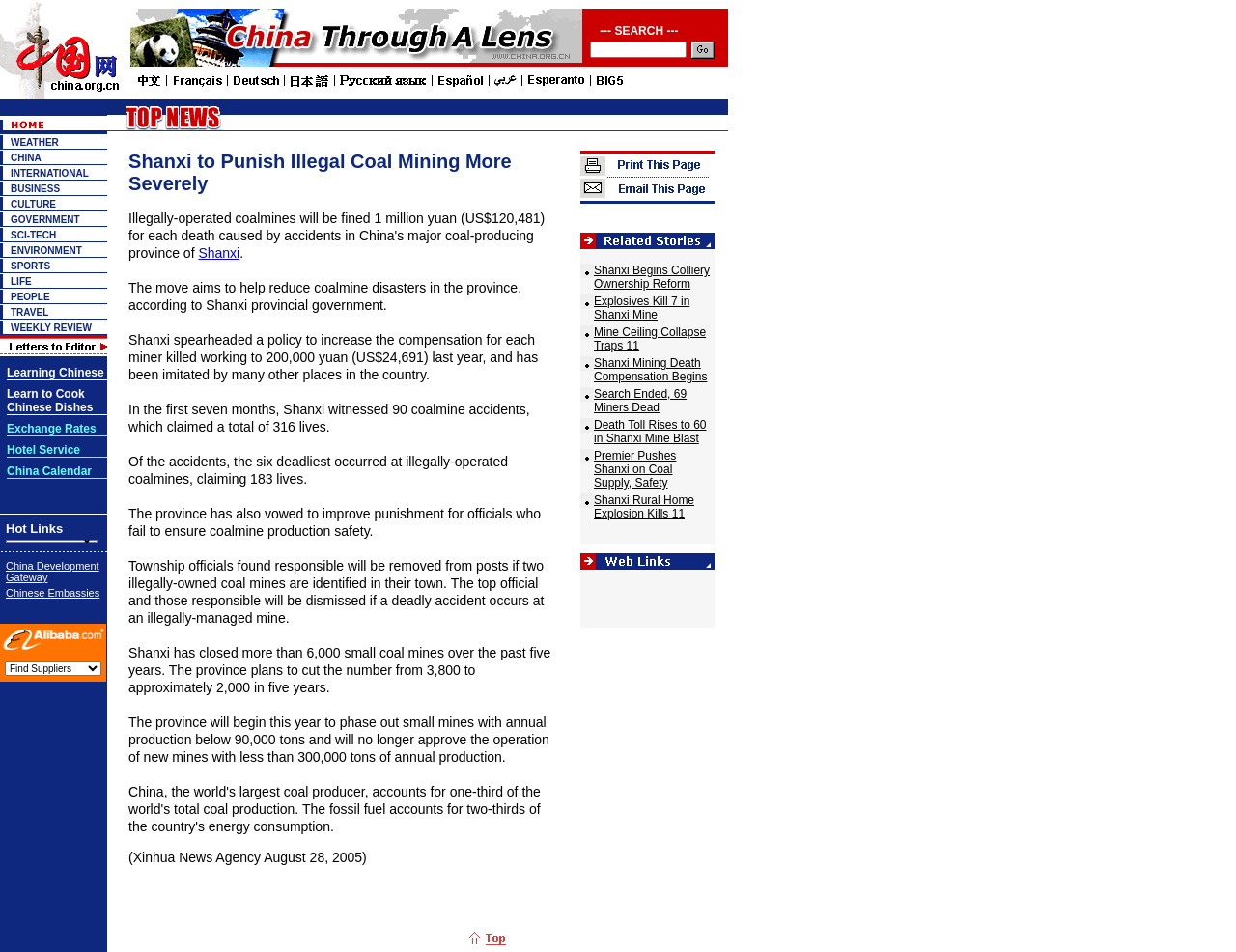What is the text in the top-left corner of the webpage?
Based on the visual content, answer with a single word or a brief phrase.

Shanxi to Punish Illegal Coal Mining More Severely